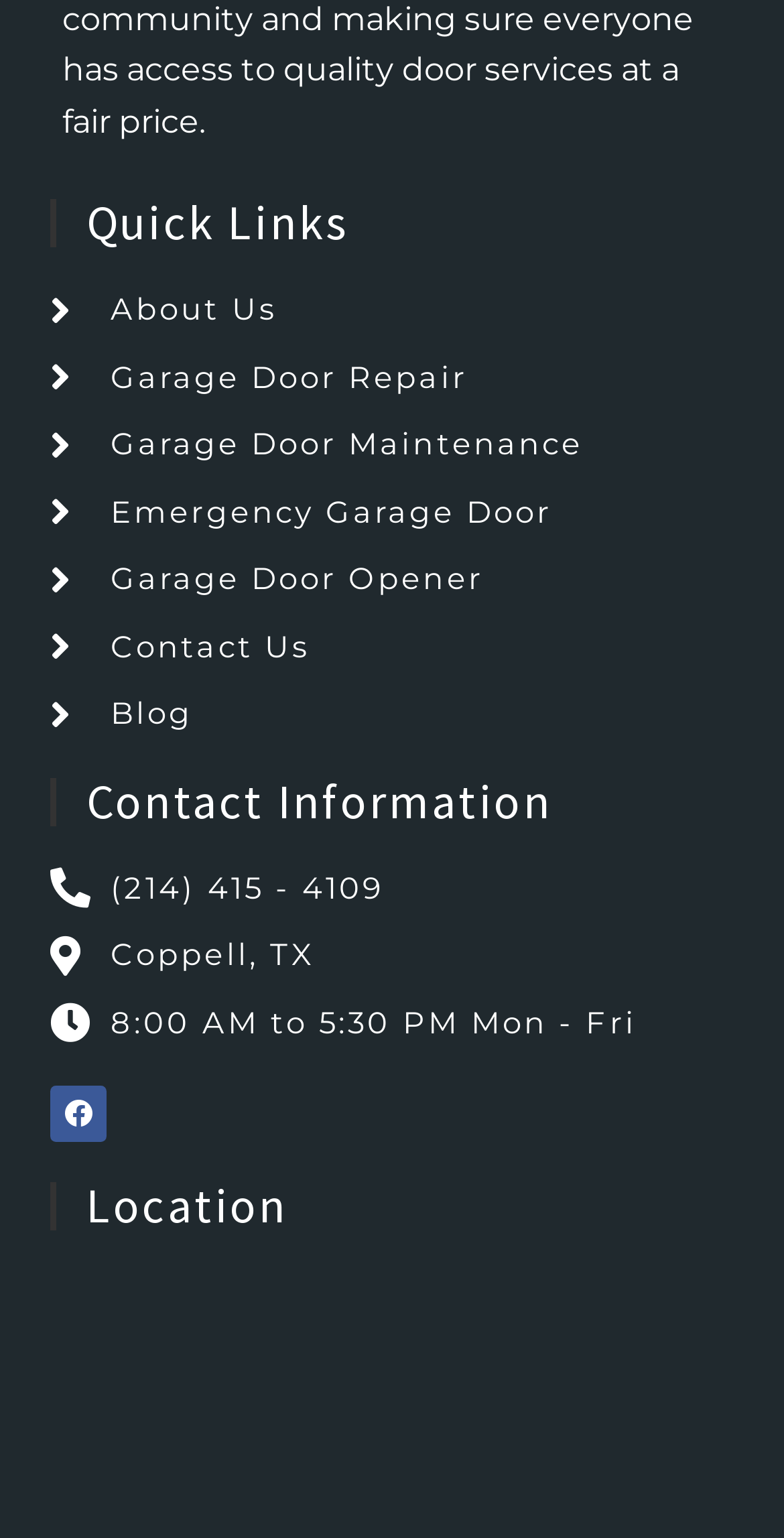Determine the bounding box coordinates (top-left x, top-left y, bottom-right x, bottom-right y) of the UI element described in the following text: Facebook

[0.064, 0.706, 0.136, 0.743]